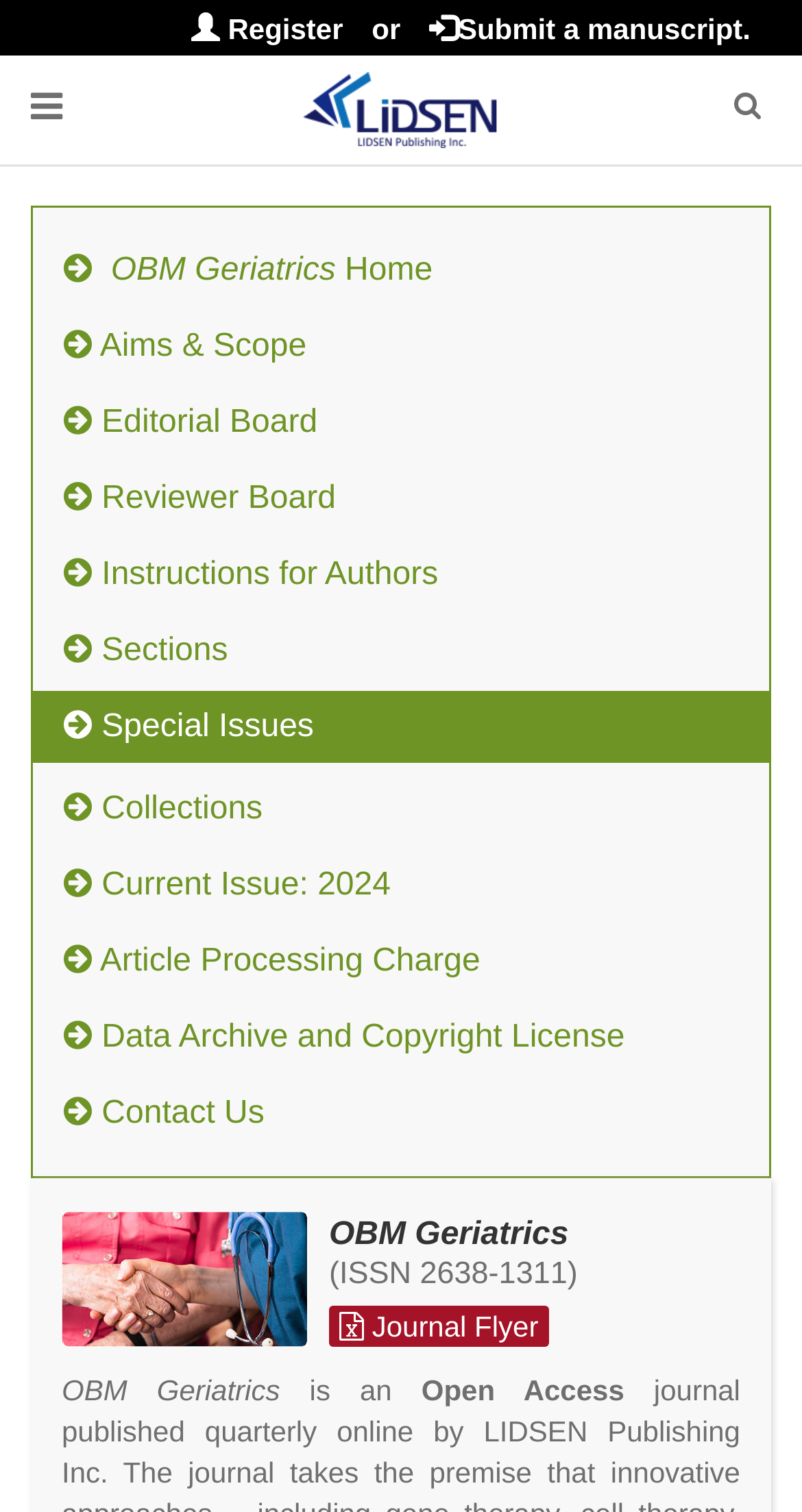Please provide the bounding box coordinates for the element that needs to be clicked to perform the following instruction: "Submit a manuscript". The coordinates should be given as four float numbers between 0 and 1, i.e., [left, top, right, bottom].

[0.535, 0.001, 0.936, 0.037]